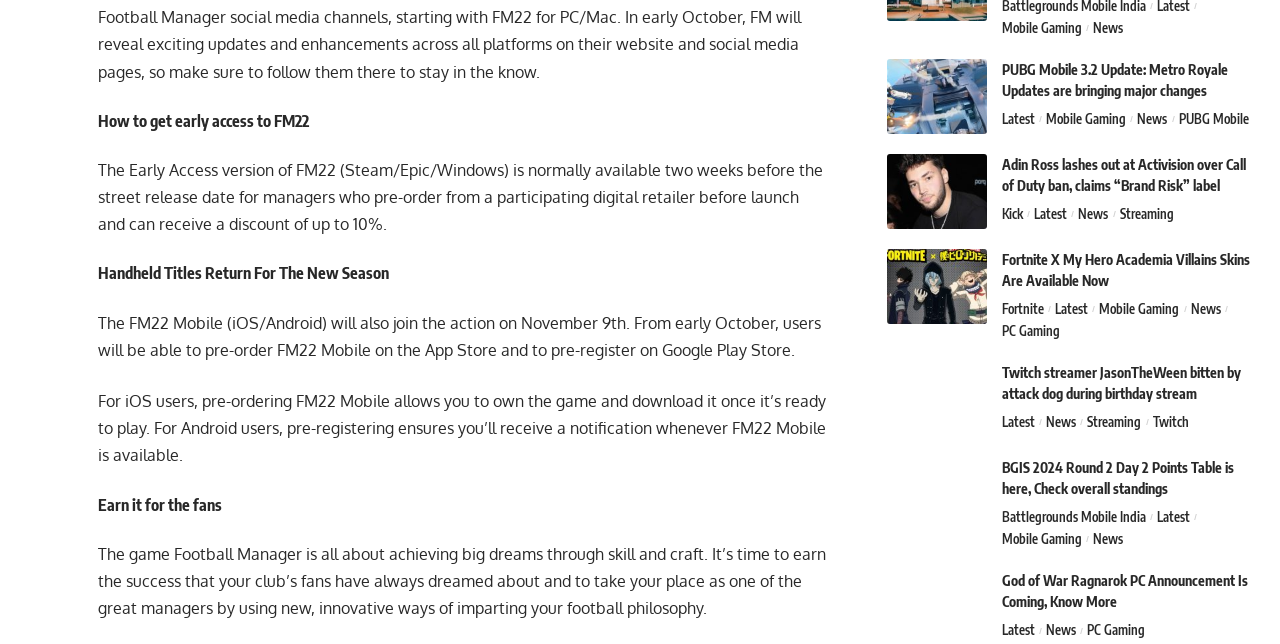Please look at the image and answer the question with a detailed explanation: What is the release date of FM22 Mobile?

According to the StaticText element, 'The FM22 Mobile (iOS/Android) will also join the action on November 9th.', which indicates that the release date of FM22 Mobile is November 9th.